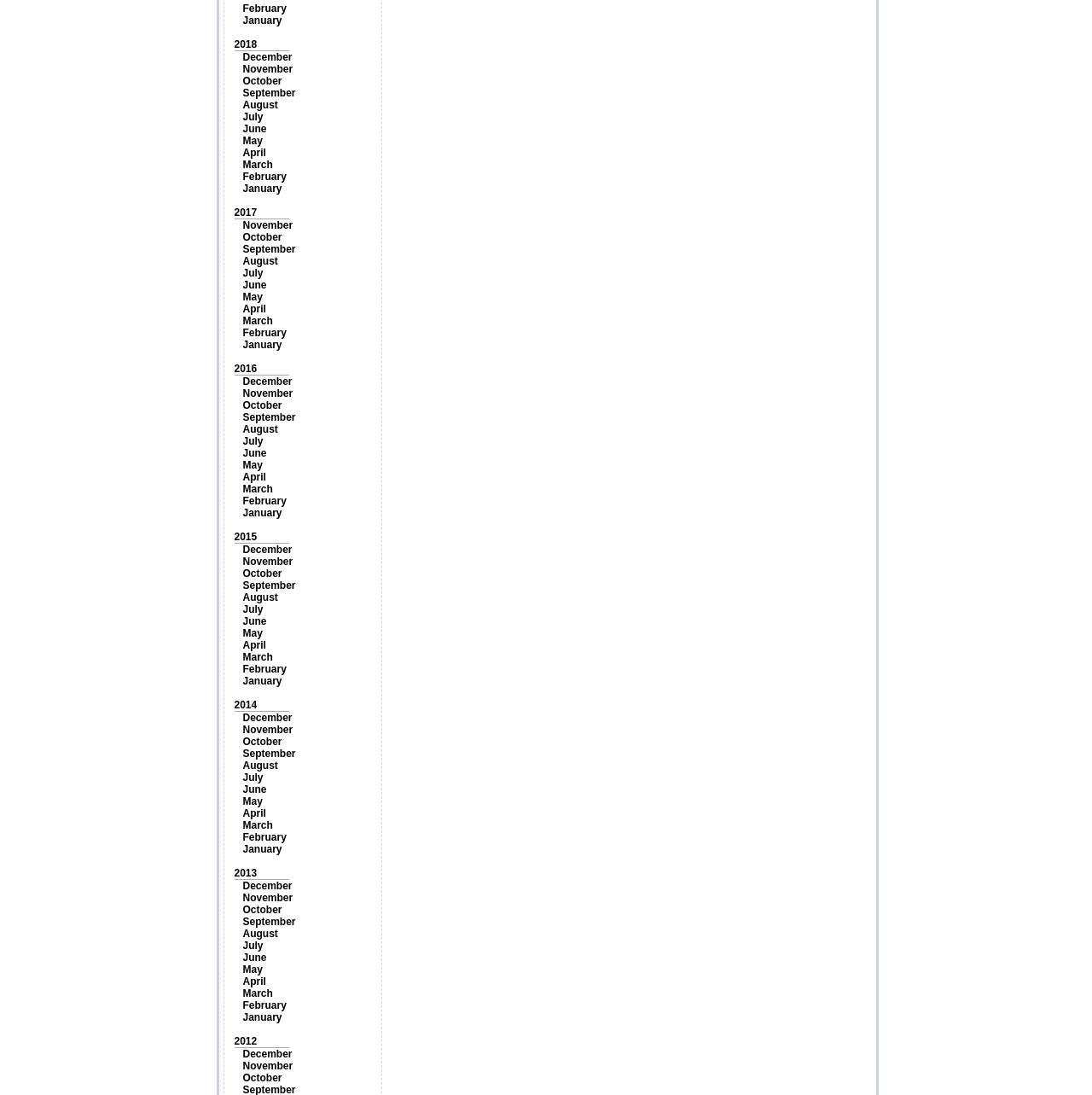Determine the bounding box coordinates of the clickable element to achieve the following action: 'Go to December'. Provide the coordinates as four float values between 0 and 1, formatted as [left, top, right, bottom].

[0.222, 0.047, 0.268, 0.058]